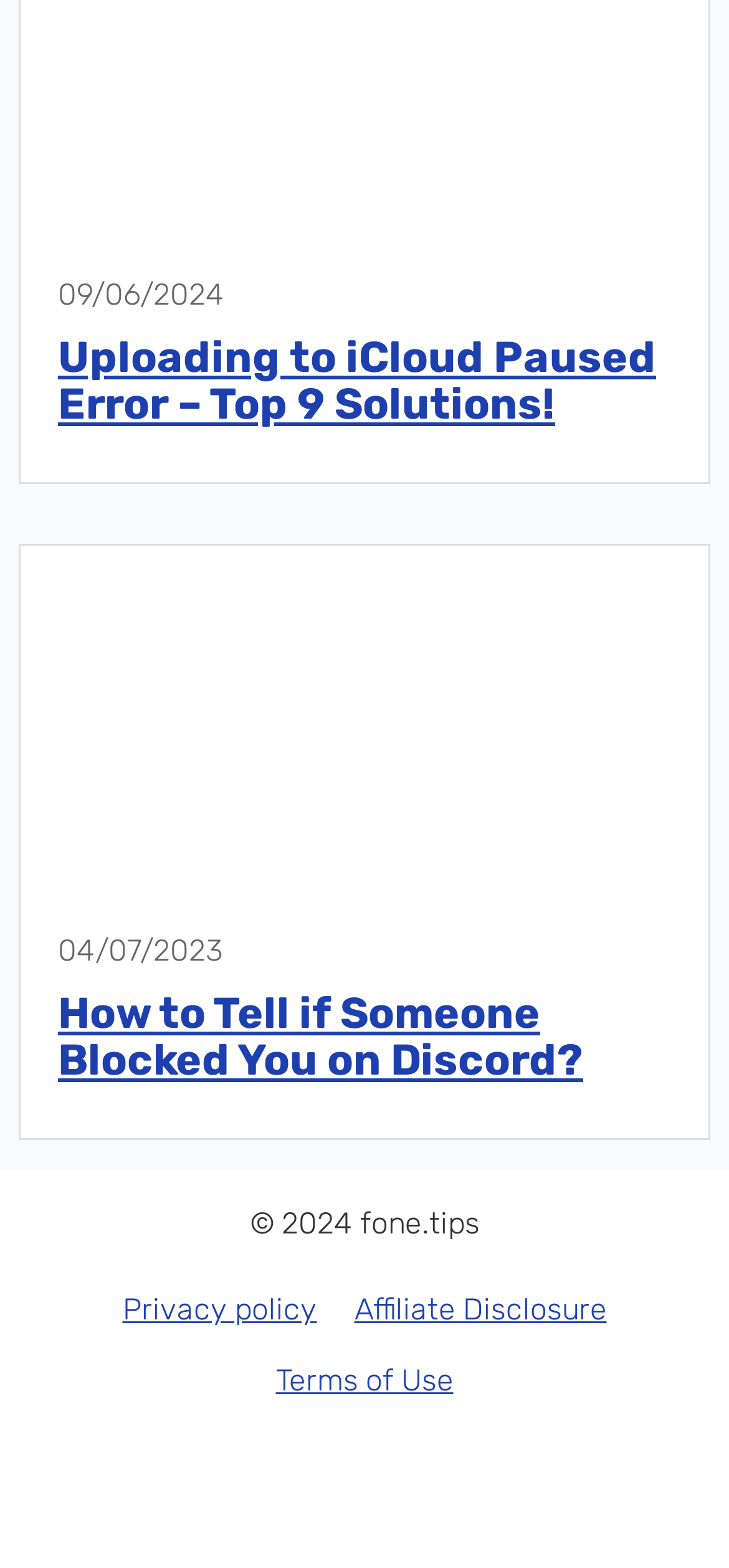What is the year of the copyright?
Please use the image to deliver a detailed and complete answer.

I found the year of the copyright by looking at the StaticText element with the content '© 2024 fone.tips'.